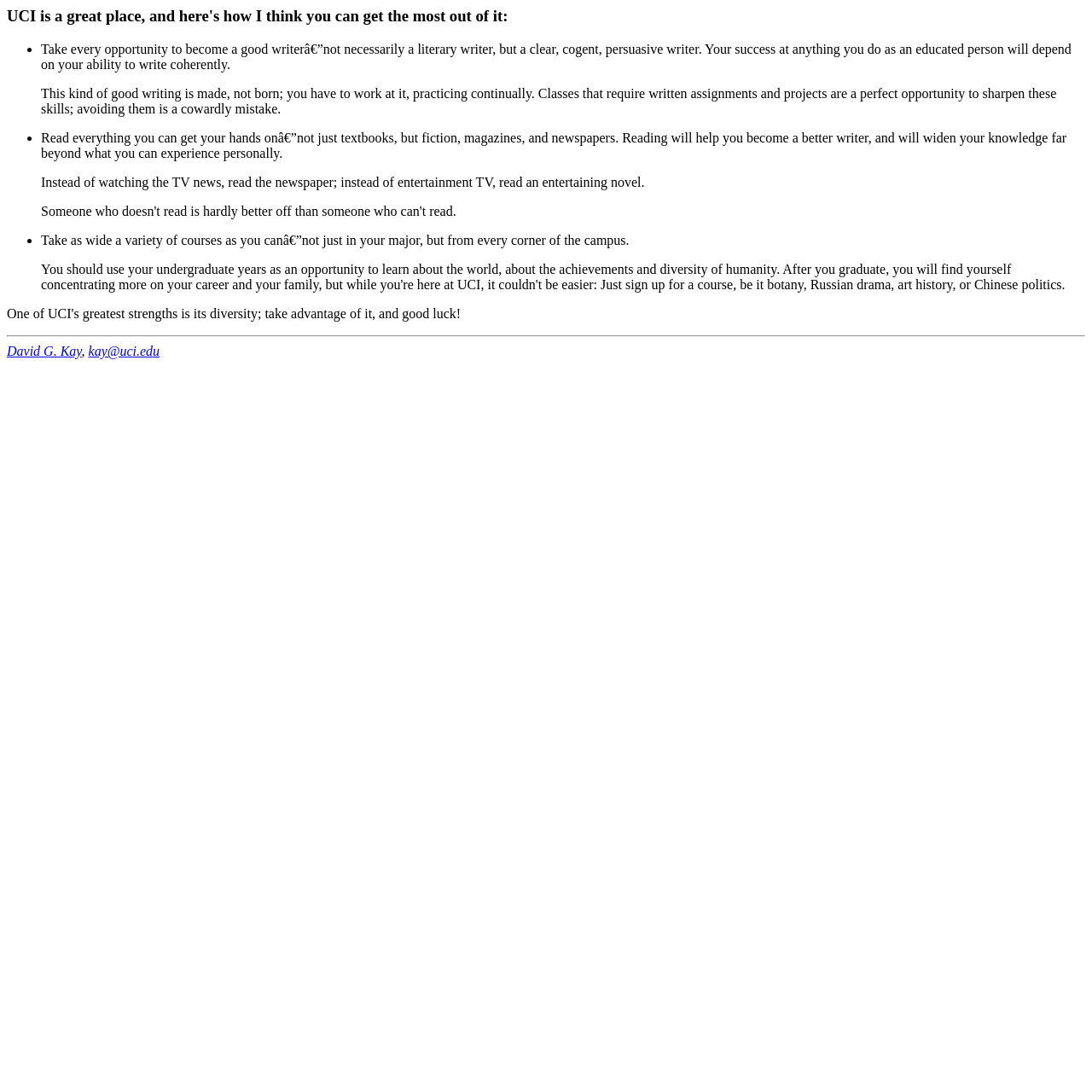How many list markers are there?
Please use the image to provide a one-word or short phrase answer.

4